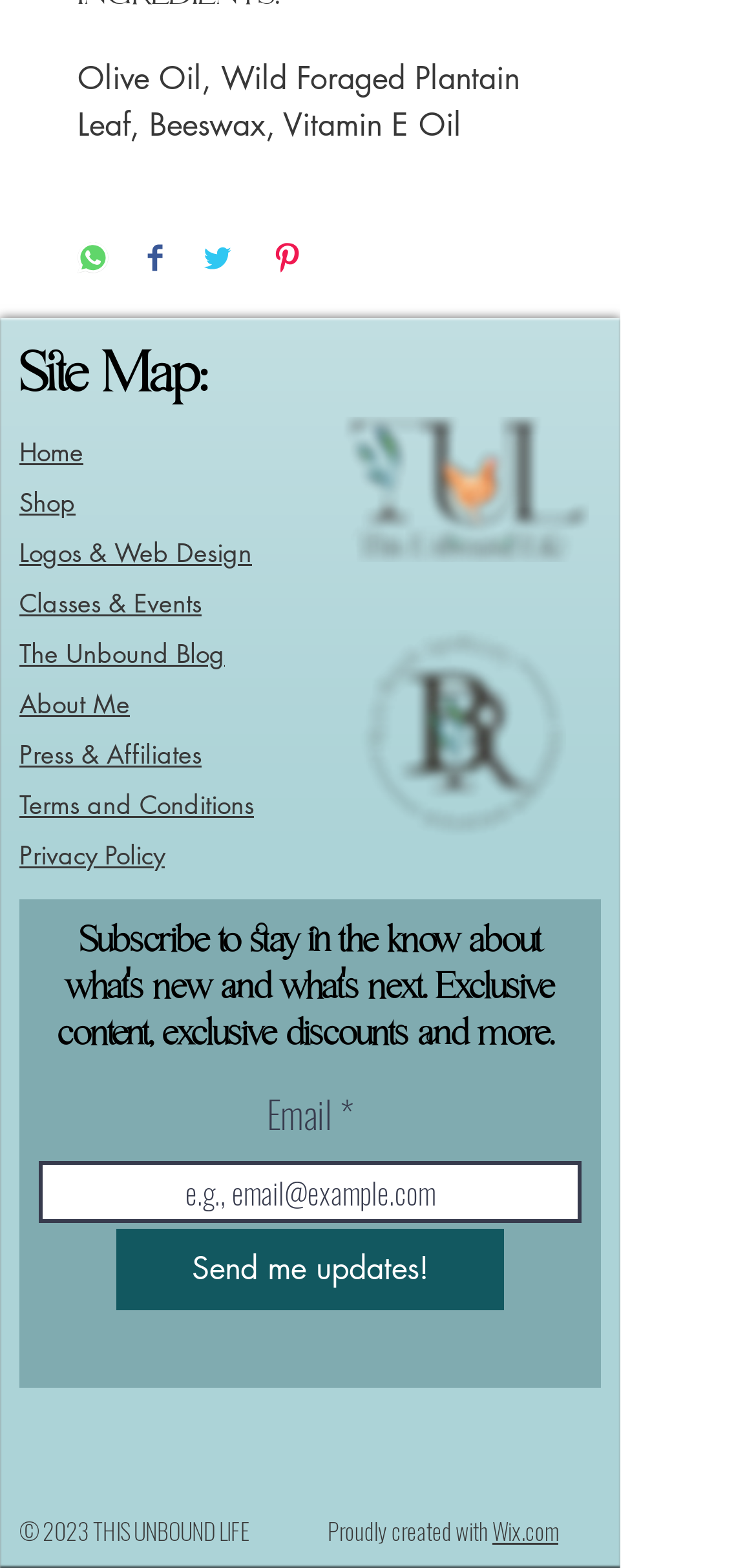Analyze the image and give a detailed response to the question:
How many main navigation links are there?

I counted the number of main navigation links at the top of the webpage. There are links to Home, Shop, Logos & Web Design, Classes & Events, The Unbound Blog, About Me, and Press & Affiliates, which makes a total of 7 main navigation links.